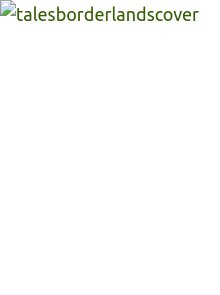Create a detailed narrative for the image.

This image features the cover art for "Tales from the Borderlands: Episode Five – The Vault of the Traveler," a video game developed and published by Telltale Games. The design captures the vibrant and dynamic style characteristic of the Borderlands franchise, combining elements of interactive drama and action. Episode Five marks the conclusion of the season, bringing together the adventures and experiences of beloved characters in a thrilling narrative. The game was released on October 20, 2015, and is celebrated for its engaging storytelling, humor, and decision-making elements that impact the outcome of the plot.